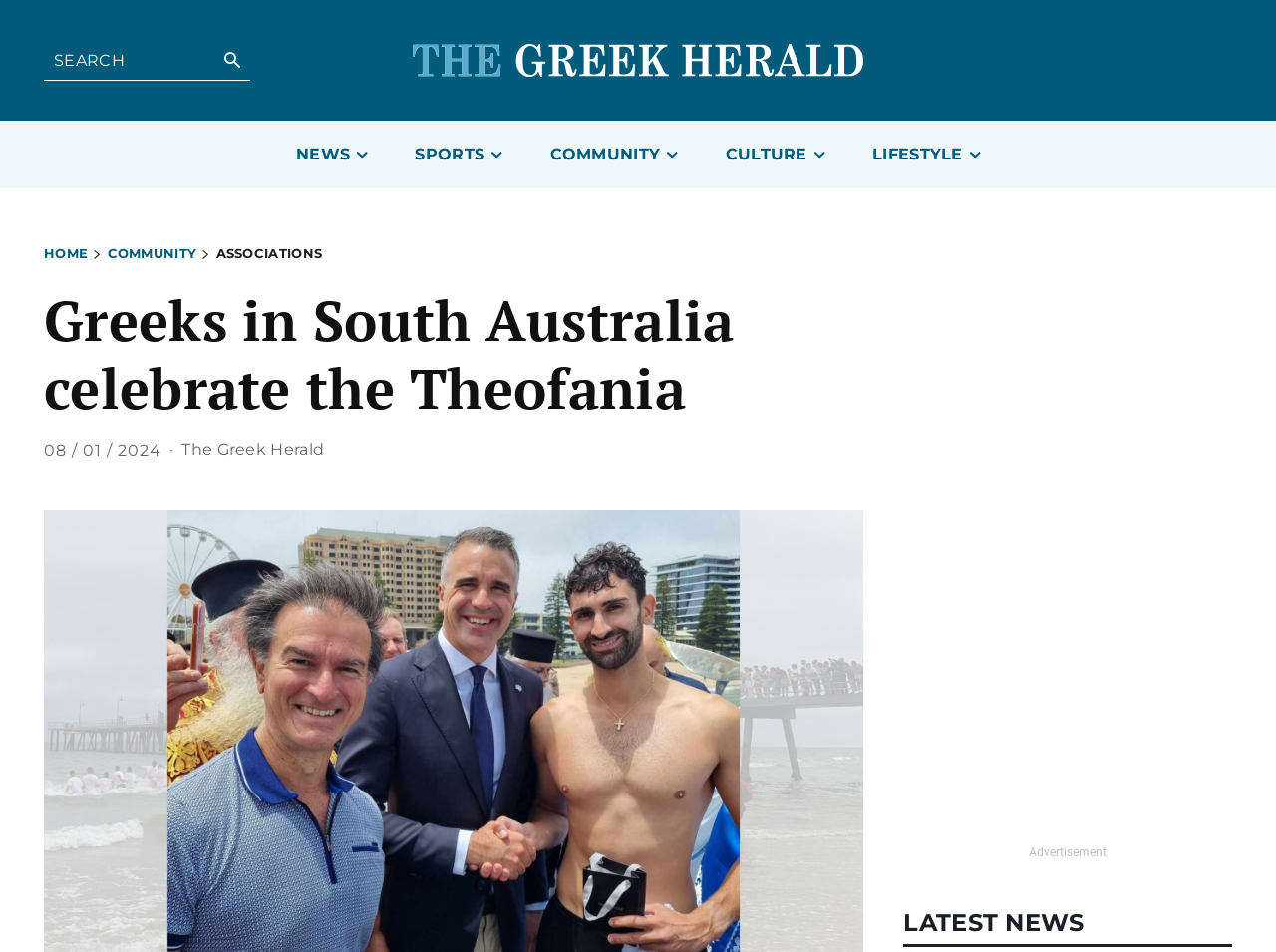Examine the image and give a thorough answer to the following question:
What is the name of the publication?

I found the name of the publication by looking at the link element, which is located at [0.142, 0.46, 0.254, 0.485] and has the text 'The Greek Herald'.